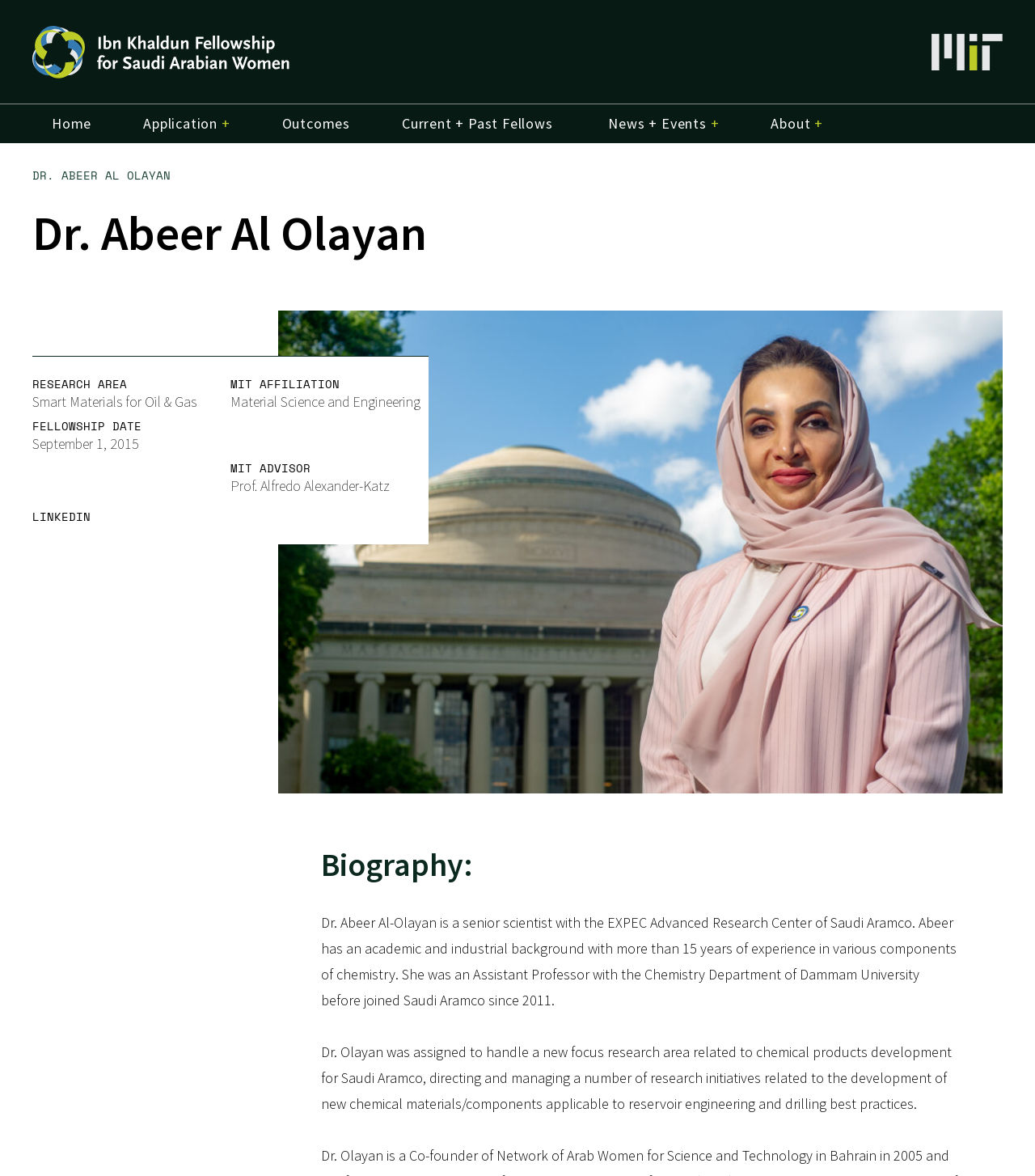Locate the bounding box coordinates of the area that needs to be clicked to fulfill the following instruction: "Go to the Application page". The coordinates should be in the format of four float numbers between 0 and 1, namely [left, top, right, bottom].

[0.12, 0.089, 0.241, 0.122]